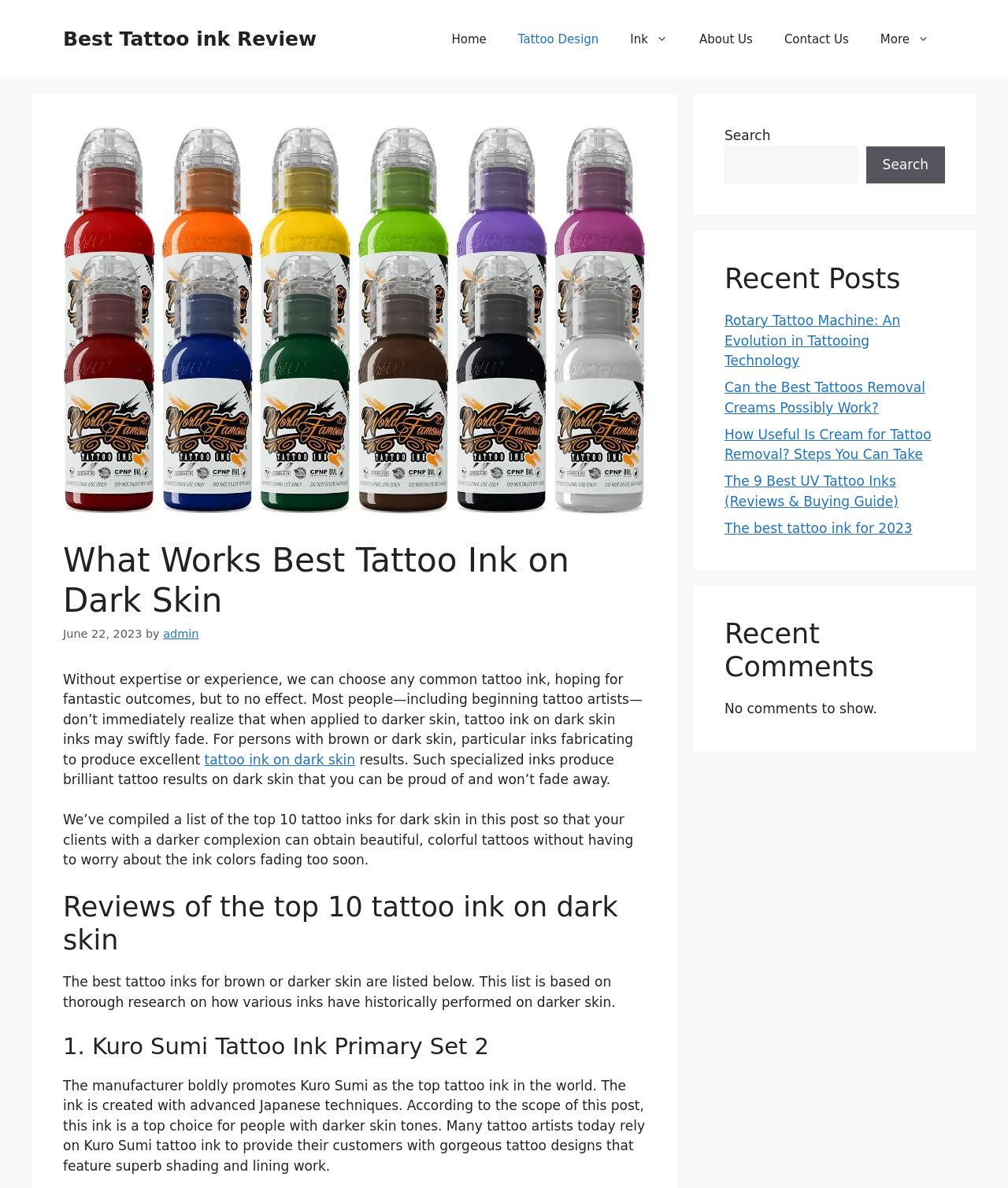What is the name of the first tattoo ink recommended on the webpage?
Using the details shown in the screenshot, provide a comprehensive answer to the question.

According to the webpage, the first tattoo ink recommended for dark skin is Kuro Sumi, which is described as a top choice for people with darker skin tones. The manufacturer of Kuro Sumi boldly promotes it as the top tattoo ink in the world, and it is created with advanced Japanese techniques.